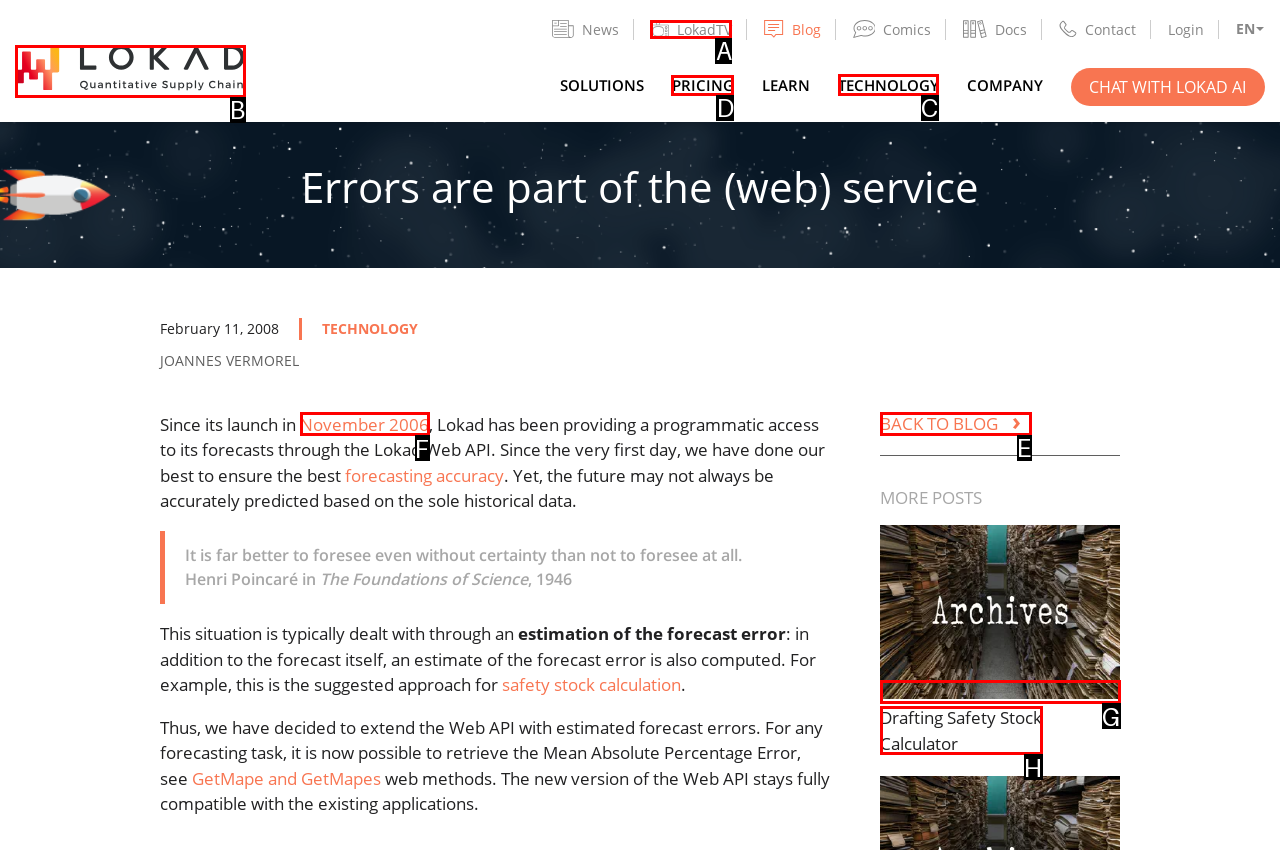Find the HTML element to click in order to complete this task: Check the 'TECHNOLOGY' link
Answer with the letter of the correct option.

C